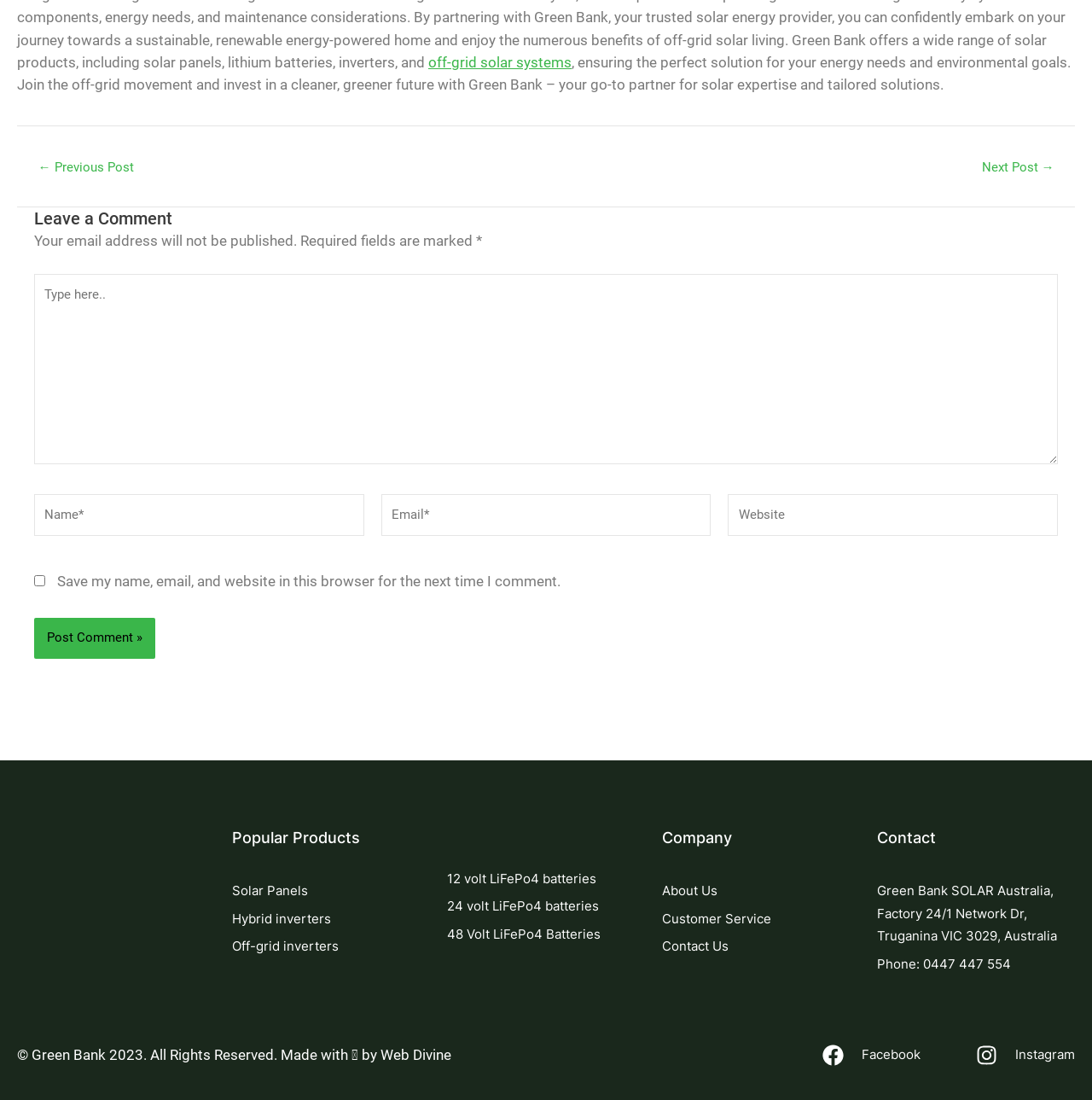Given the element description, predict the bounding box coordinates in the format (top-left x, top-left y, bottom-right x, bottom-right y). Make sure all values are between 0 and 1. Here is the element description: Phone: 0447 447 554

[0.803, 0.866, 0.984, 0.887]